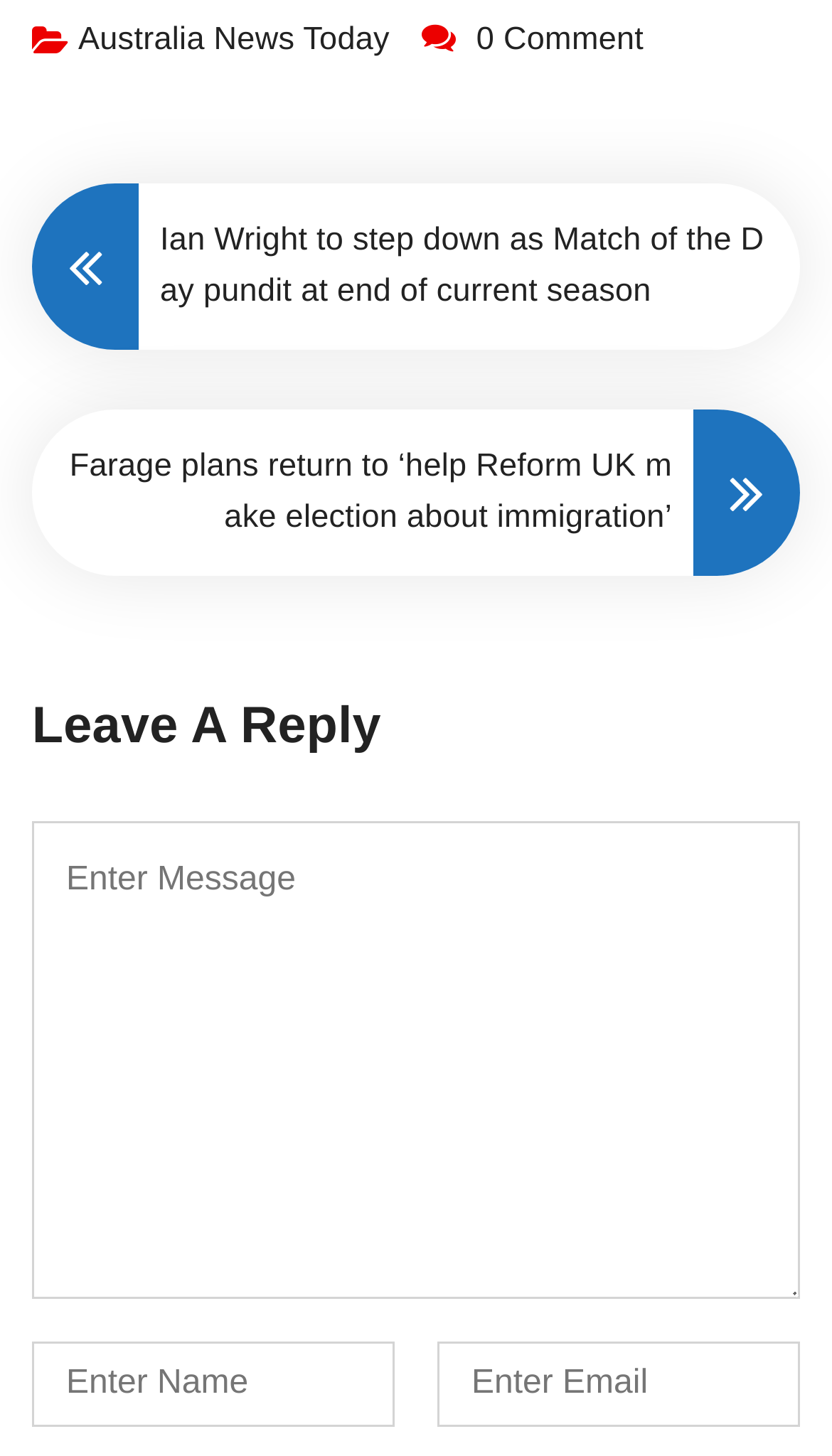Kindly respond to the following question with a single word or a brief phrase: 
How many comment(s) does the current article have?

0